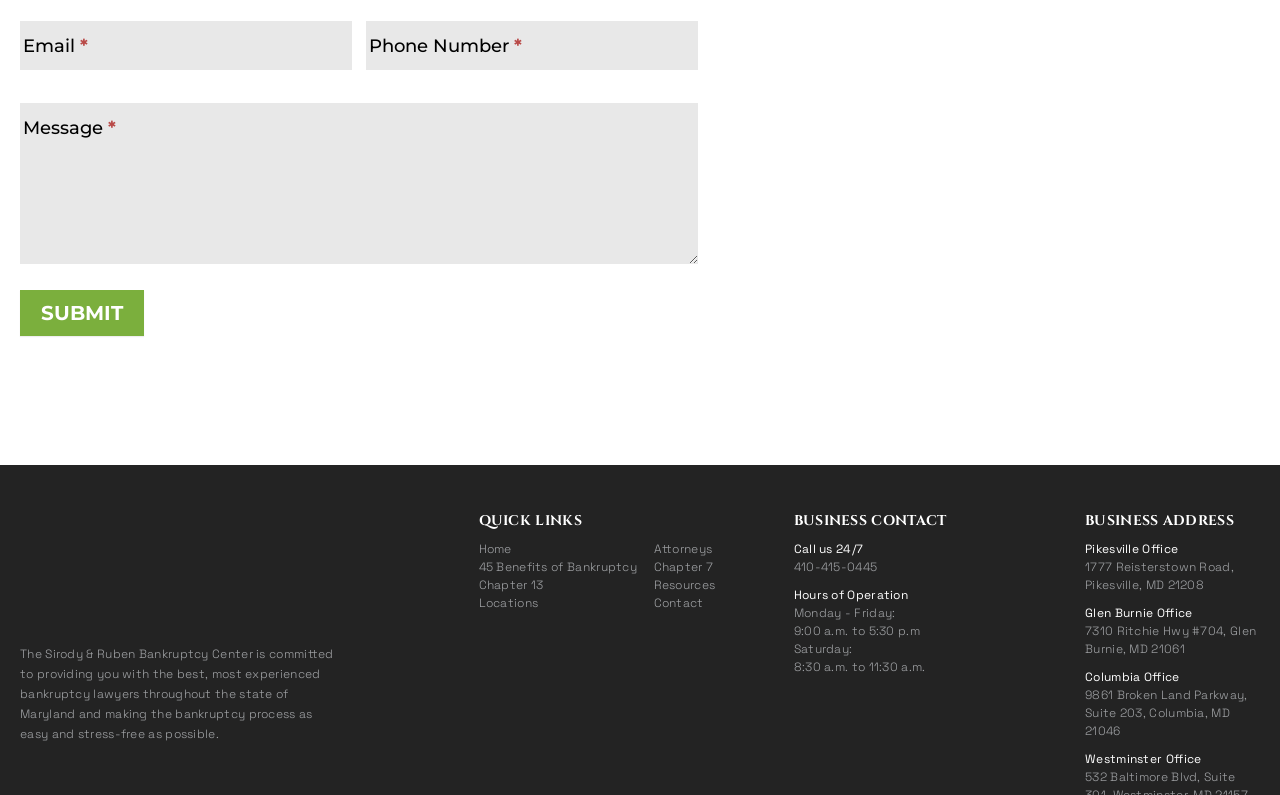Identify the bounding box coordinates for the region to click in order to carry out this instruction: "Click Contact". Provide the coordinates using four float numbers between 0 and 1, formatted as [left, top, right, bottom].

[0.511, 0.749, 0.55, 0.769]